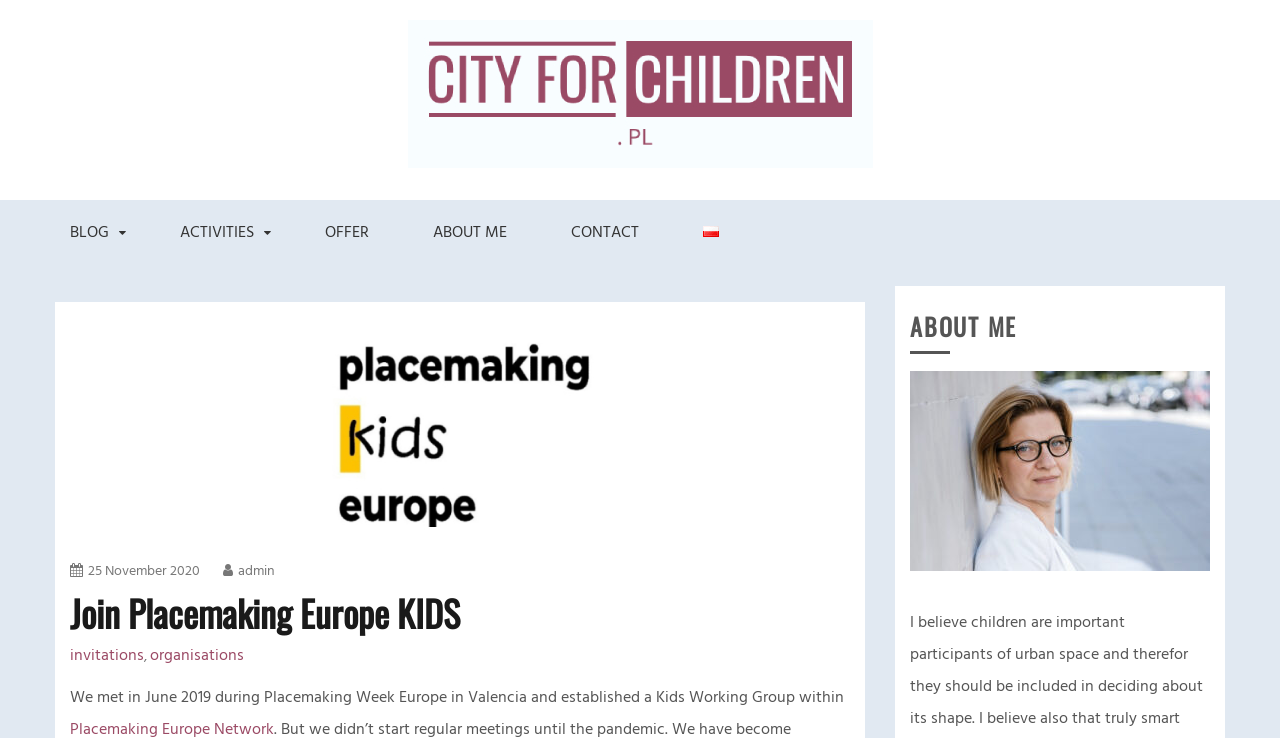What is the section below the main navigation menu about?
Please respond to the question with a detailed and well-explained answer.

I inferred the answer by analyzing the heading 'ABOUT ME' and its position below the main navigation menu. This suggests that this section is about the author of the website, Beata Patuszyńska.